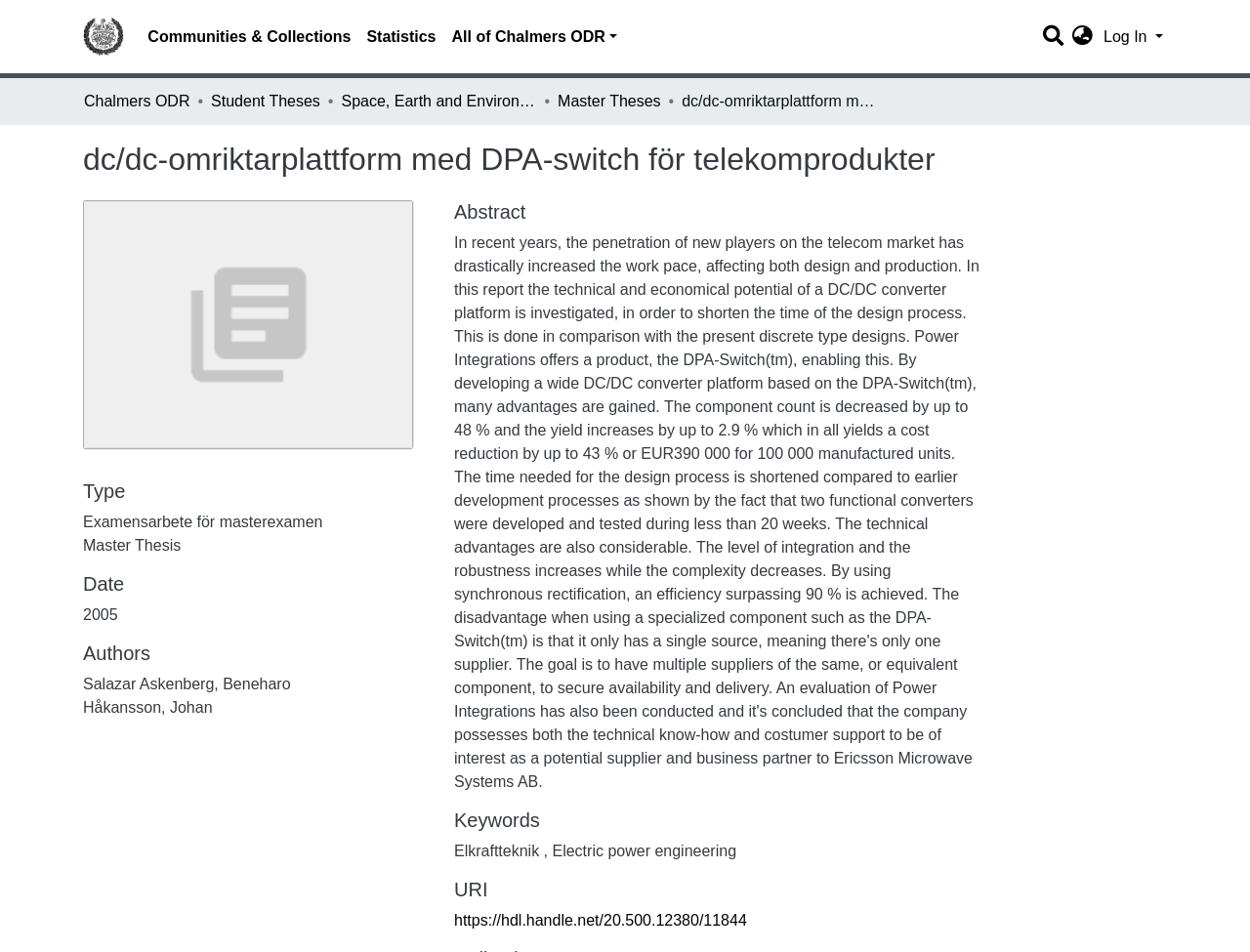What is the URI of this thesis?
Look at the image and answer the question with a single word or phrase.

https://hdl.handle.net/20.500.12380/11844